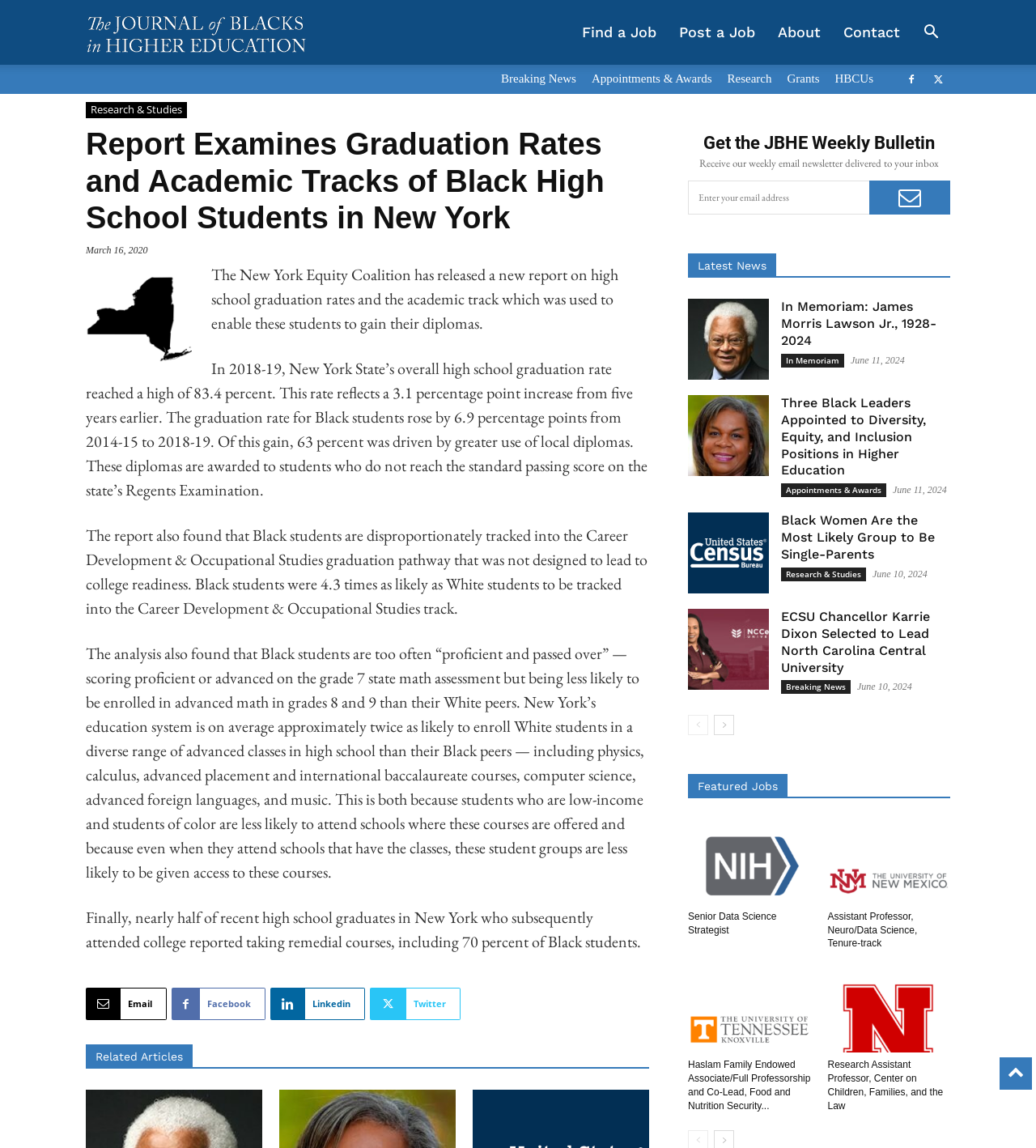Indicate the bounding box coordinates of the clickable region to achieve the following instruction: "View Latest News."

[0.664, 0.221, 0.917, 0.242]